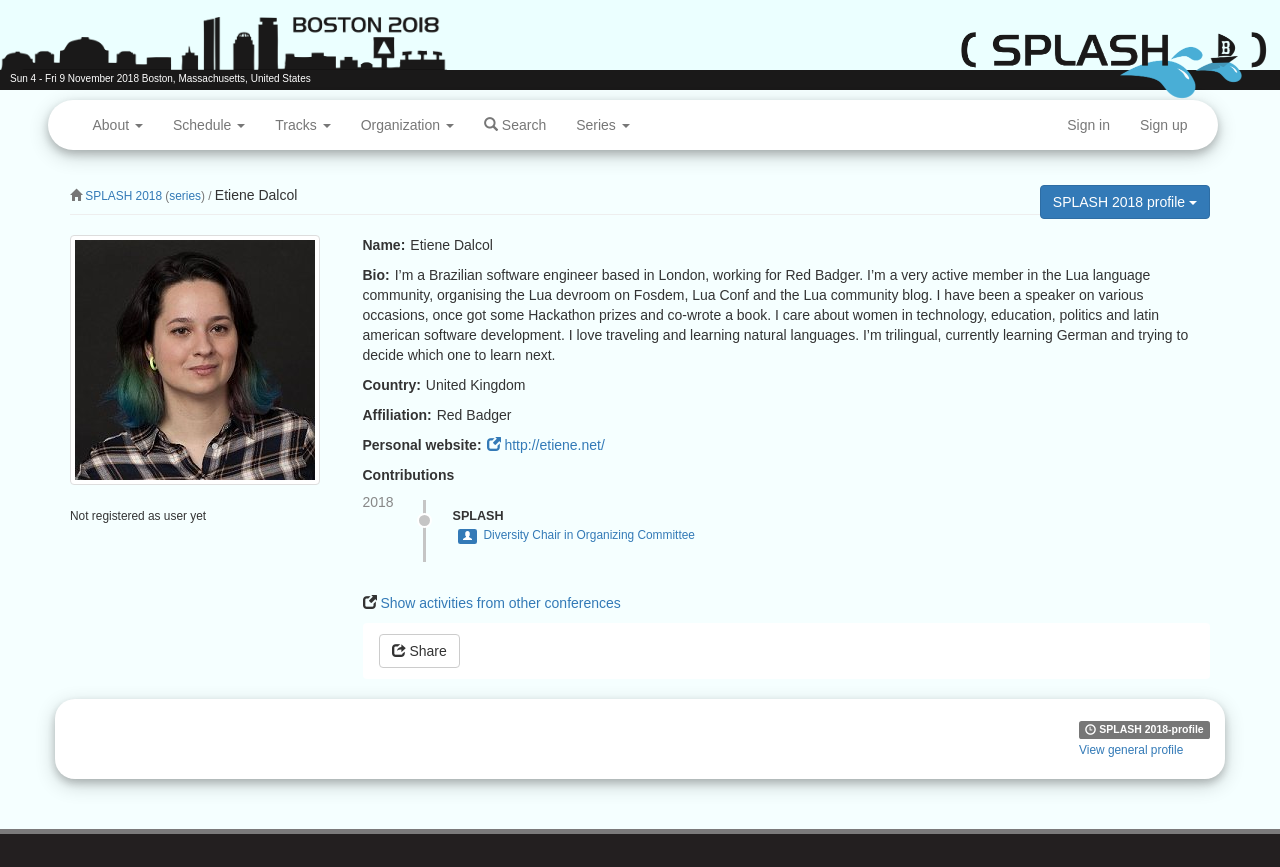Please provide the bounding box coordinates for the element that needs to be clicked to perform the instruction: "Search". The coordinates must consist of four float numbers between 0 and 1, formatted as [left, top, right, bottom].

[0.366, 0.115, 0.438, 0.173]